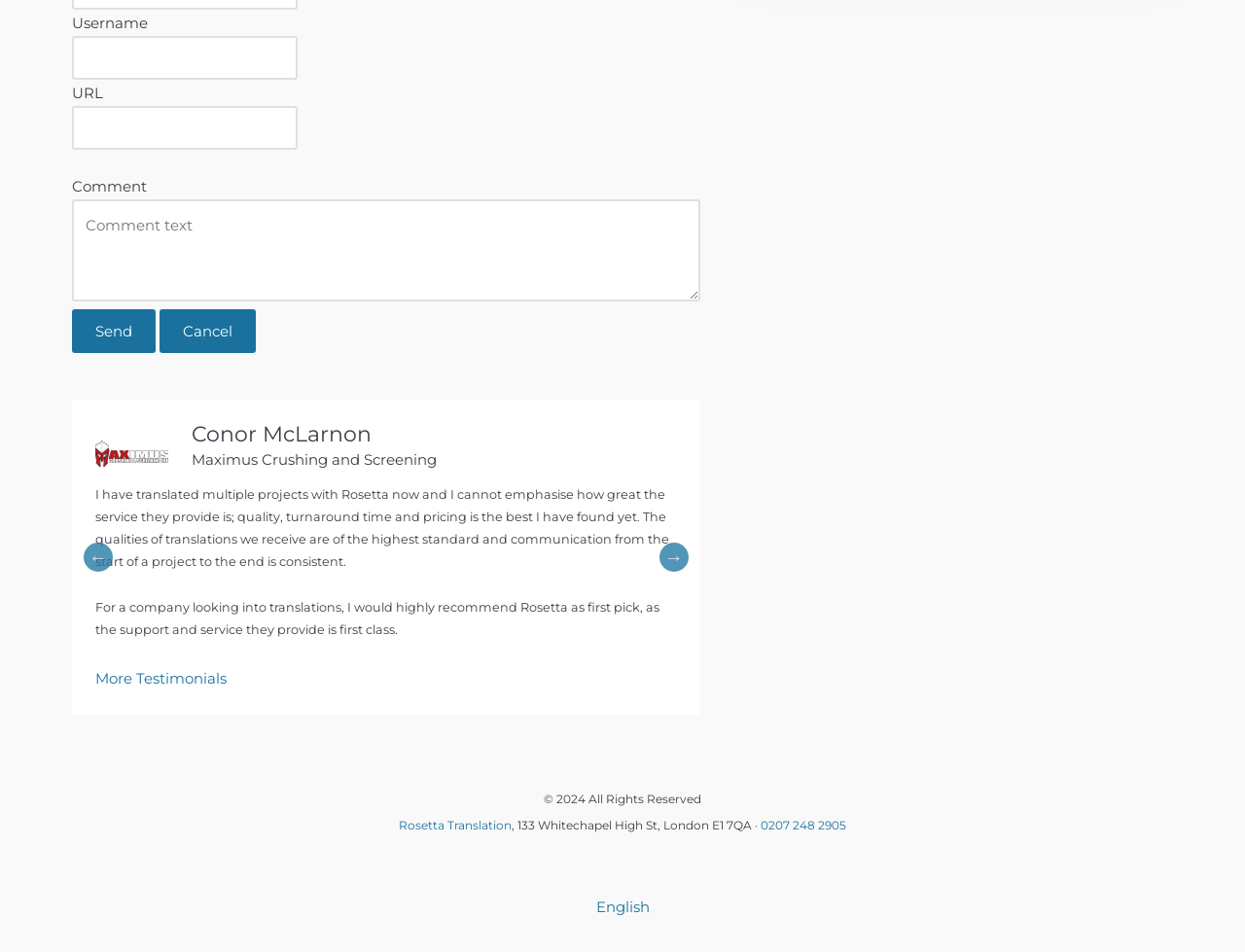Locate the bounding box of the UI element described in the following text: "Privacy Policy".

None